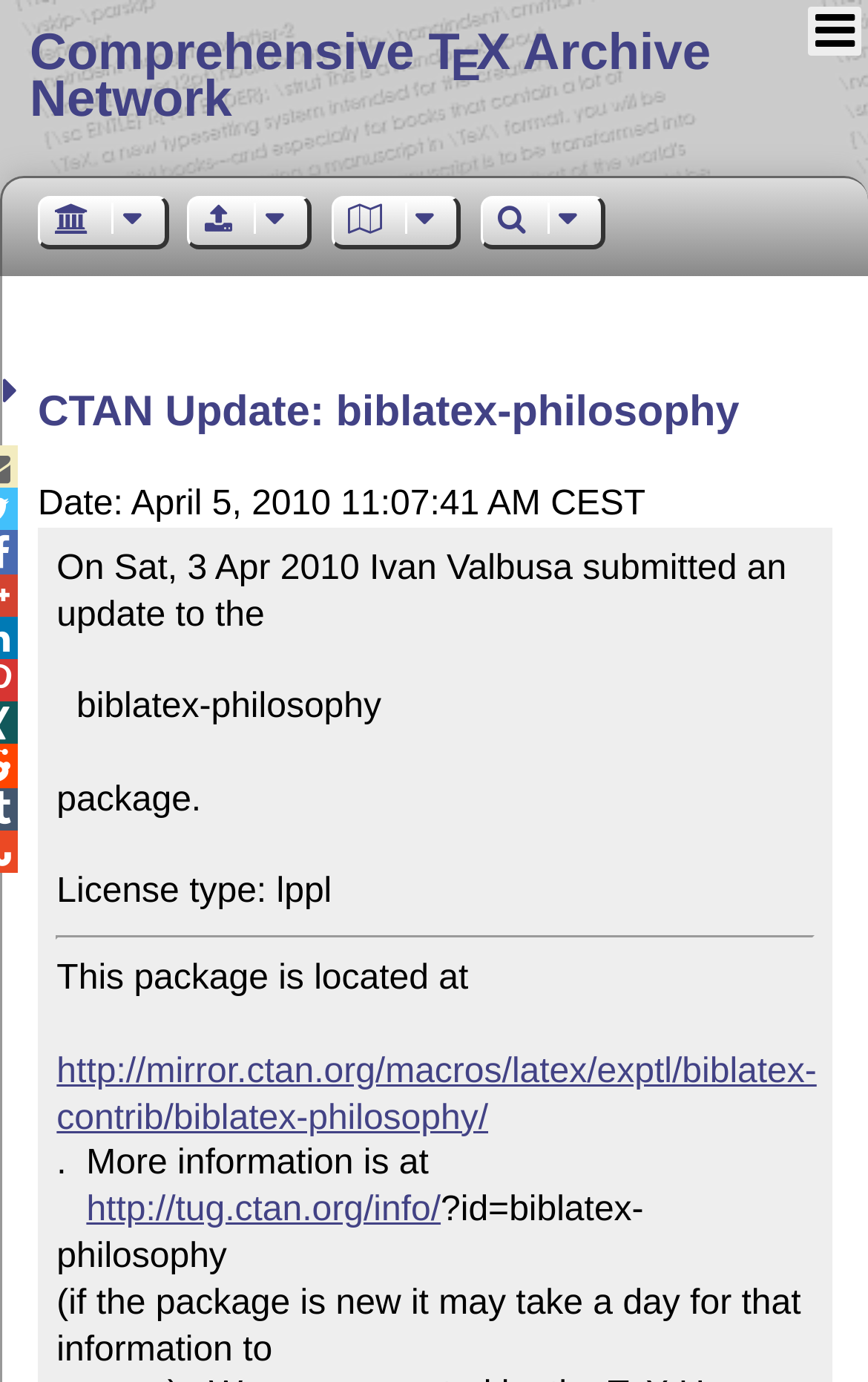Determine the bounding box of the UI element mentioned here: "Contact". The coordinates must be in the format [left, top, right, bottom] with values ranging from 0 to 1.

None